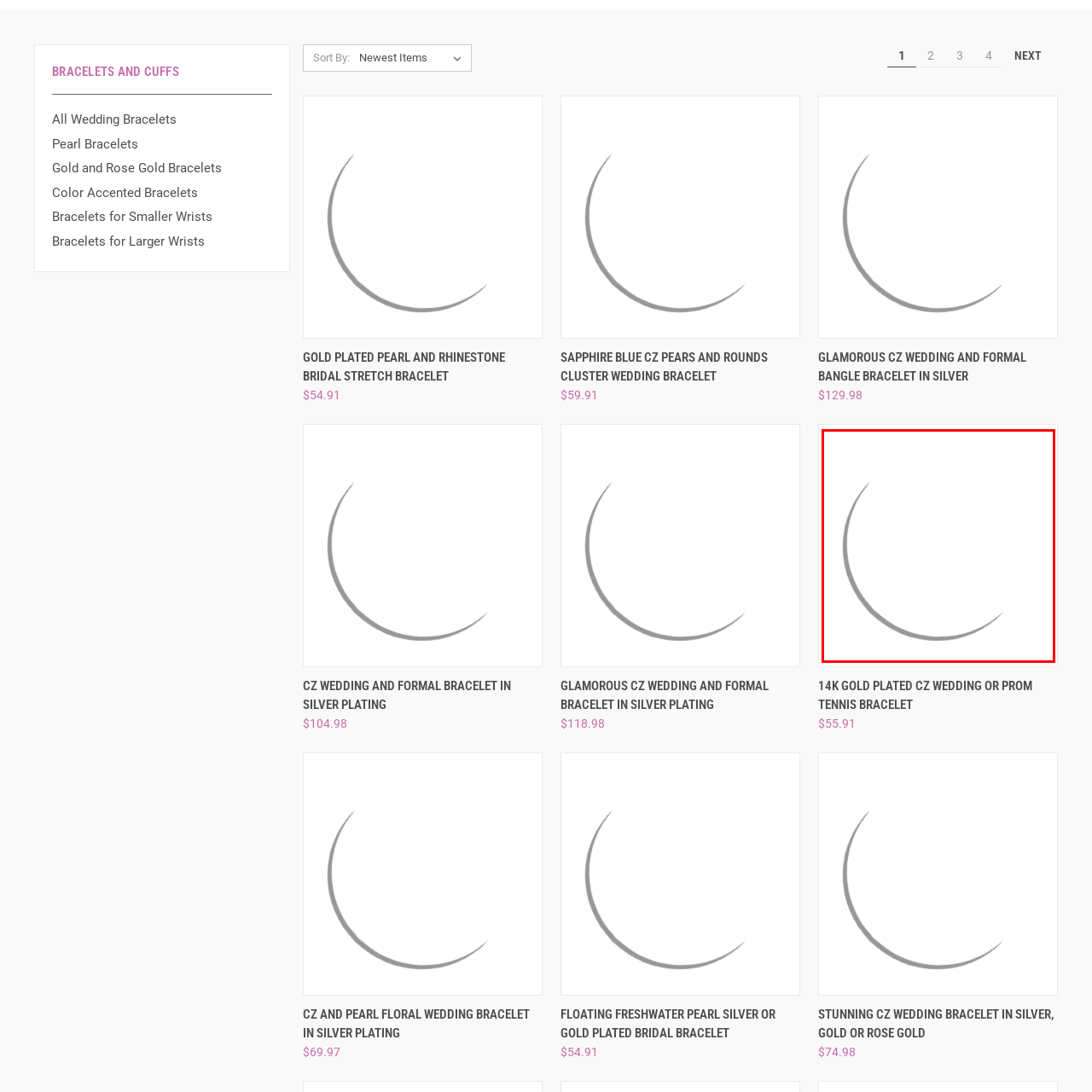Please provide a one-word or phrase response to the following question by examining the image within the red boundary:
What type of stones are used in the bracelet?

Cubic zirconia